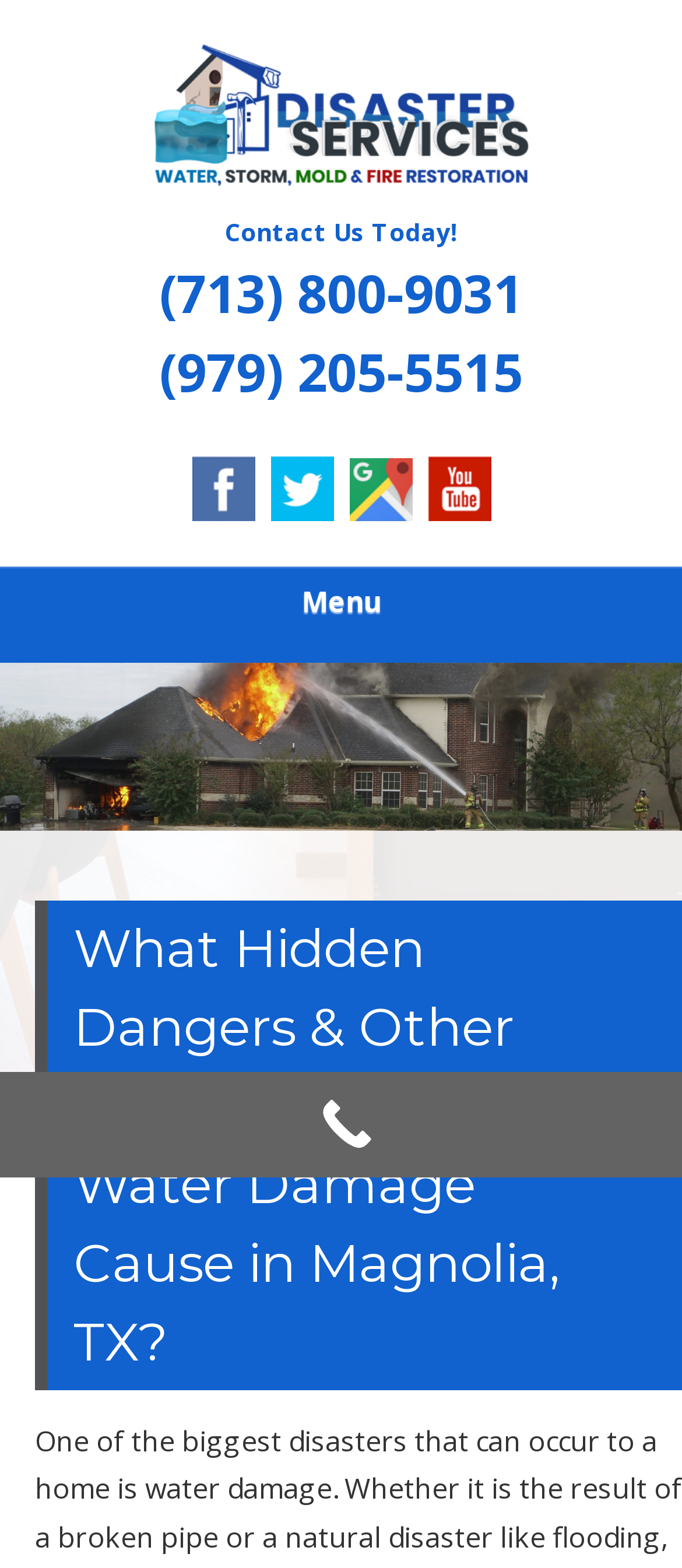How many navigation links are provided? Look at the image and give a one-word or short phrase answer.

2